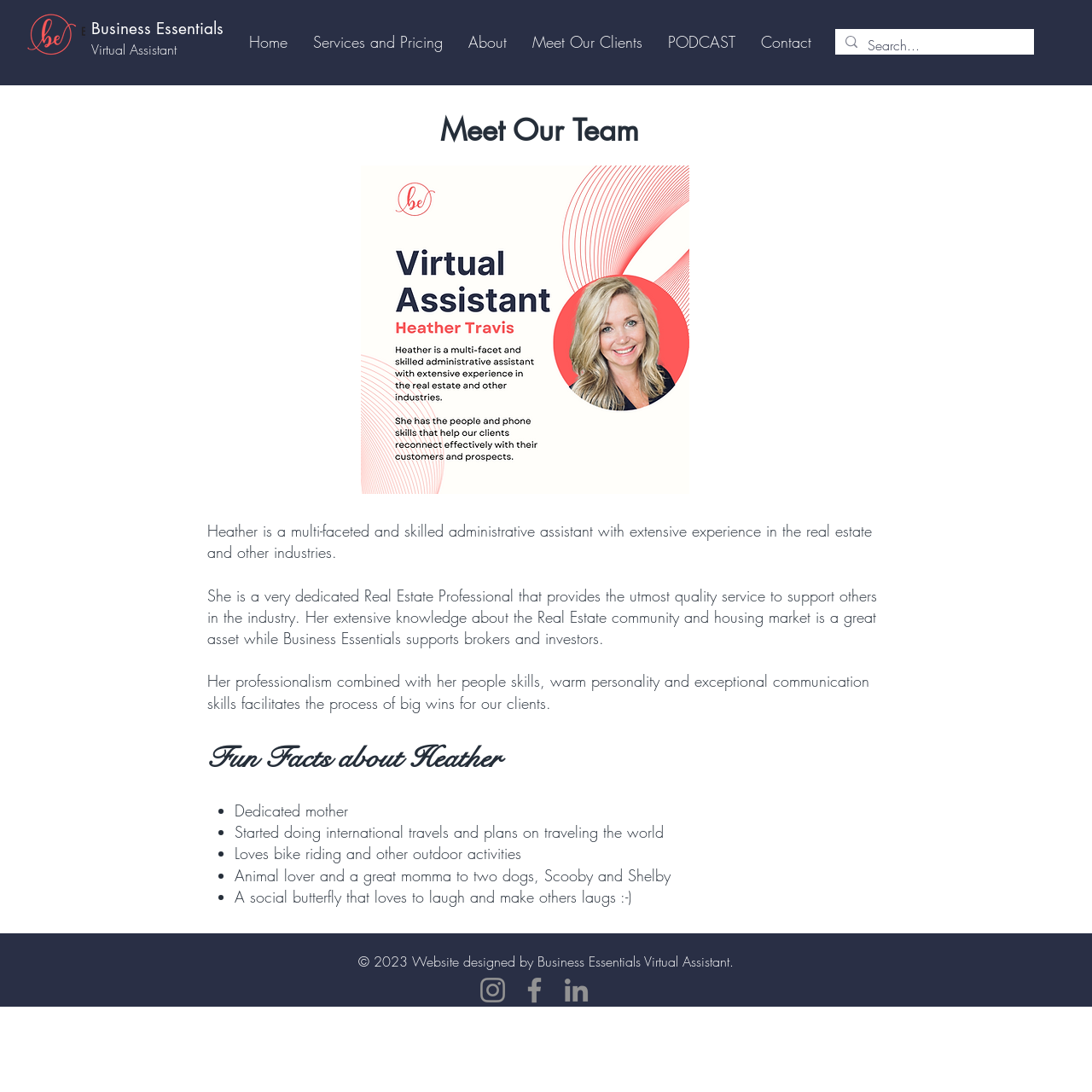Could you highlight the region that needs to be clicked to execute the instruction: "View 'About' page"?

[0.417, 0.026, 0.476, 0.051]